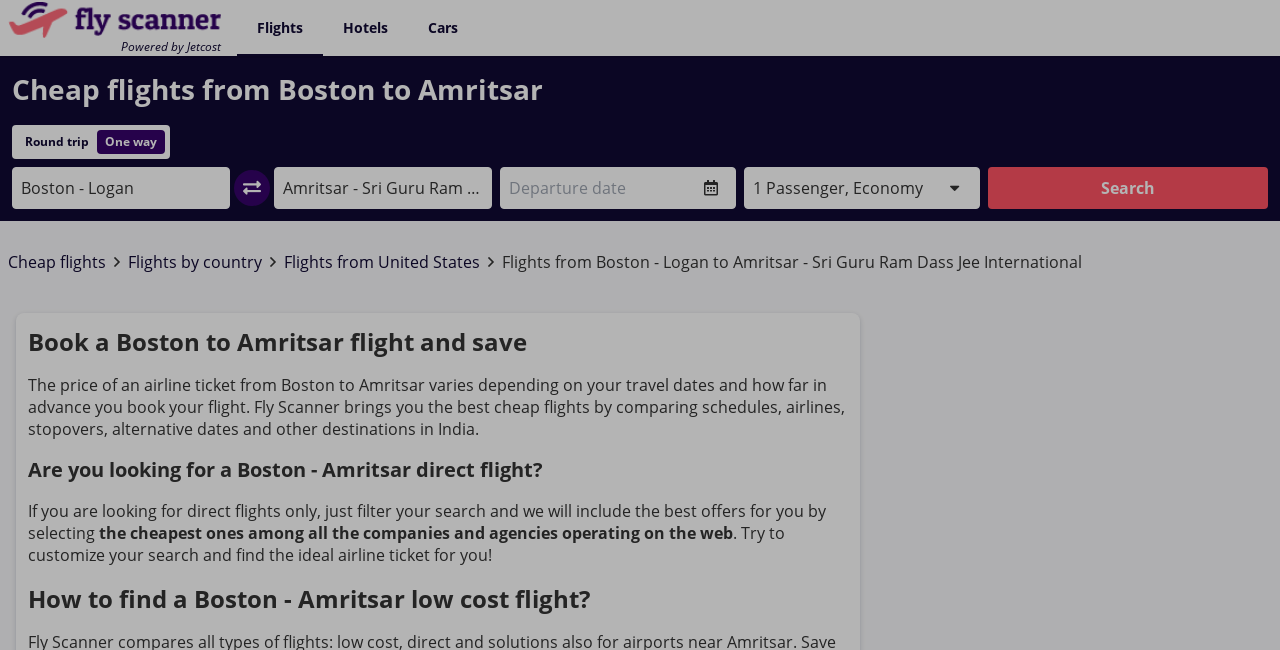Pinpoint the bounding box coordinates of the clickable area necessary to execute the following instruction: "Go to Fly Scanner homepage". The coordinates should be given as four float numbers between 0 and 1, namely [left, top, right, bottom].

[0.006, 0.003, 0.172, 0.058]